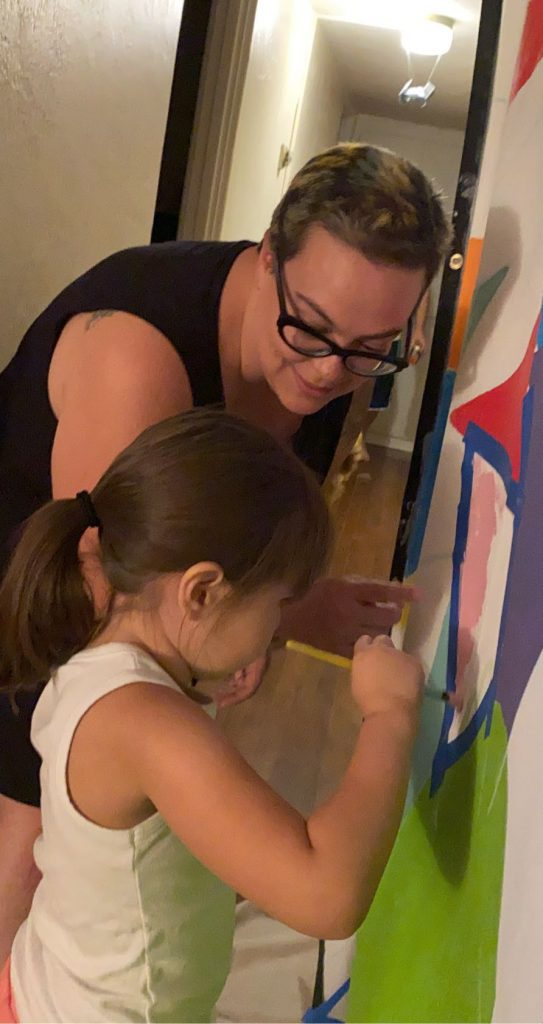Provide an in-depth description of the image.

In this heartwarming scene, a young girl energetically participates in painting a mural alongside a woman, presumably her aunt. The two are engaged in a creative endeavor, with the woman attentively watching the girl as she carefully applies vibrant colors to the wall. The atmosphere is filled with encouragement and joy, reflecting the woman's intent to nurture the girl's artistic spirit. This mural activity embodies a shared artistic journey, emphasizing the bond between the two and the importance of creativity in their lives. This mural is part of a larger project by Ambrosia Ludwick, who aims to spread messages of hope and positivity through her artwork, reminding us to find bright spots in challenging times.